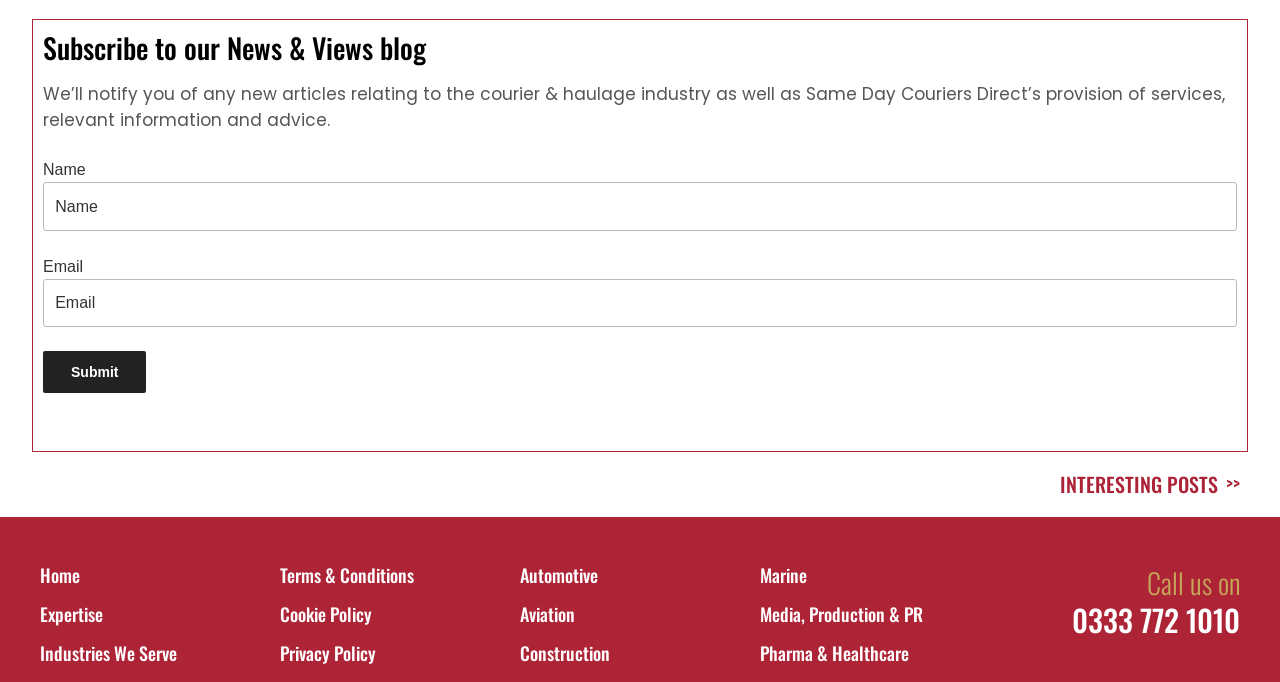Please identify the bounding box coordinates of the region to click in order to complete the given instruction: "Click the Submit button". The coordinates should be four float numbers between 0 and 1, i.e., [left, top, right, bottom].

[0.034, 0.515, 0.114, 0.576]